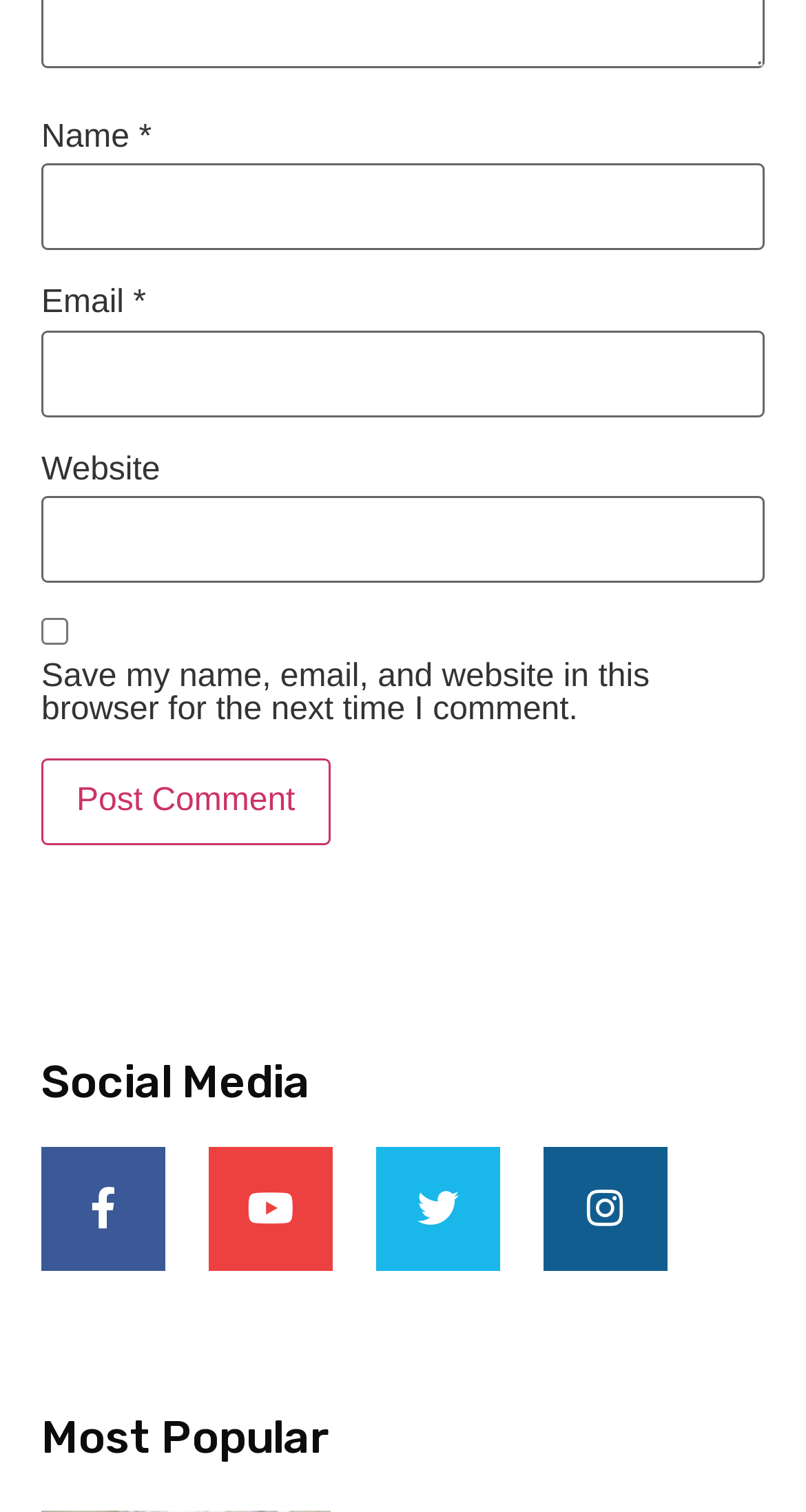What is the first field to fill in the comment form?
Provide a one-word or short-phrase answer based on the image.

Name